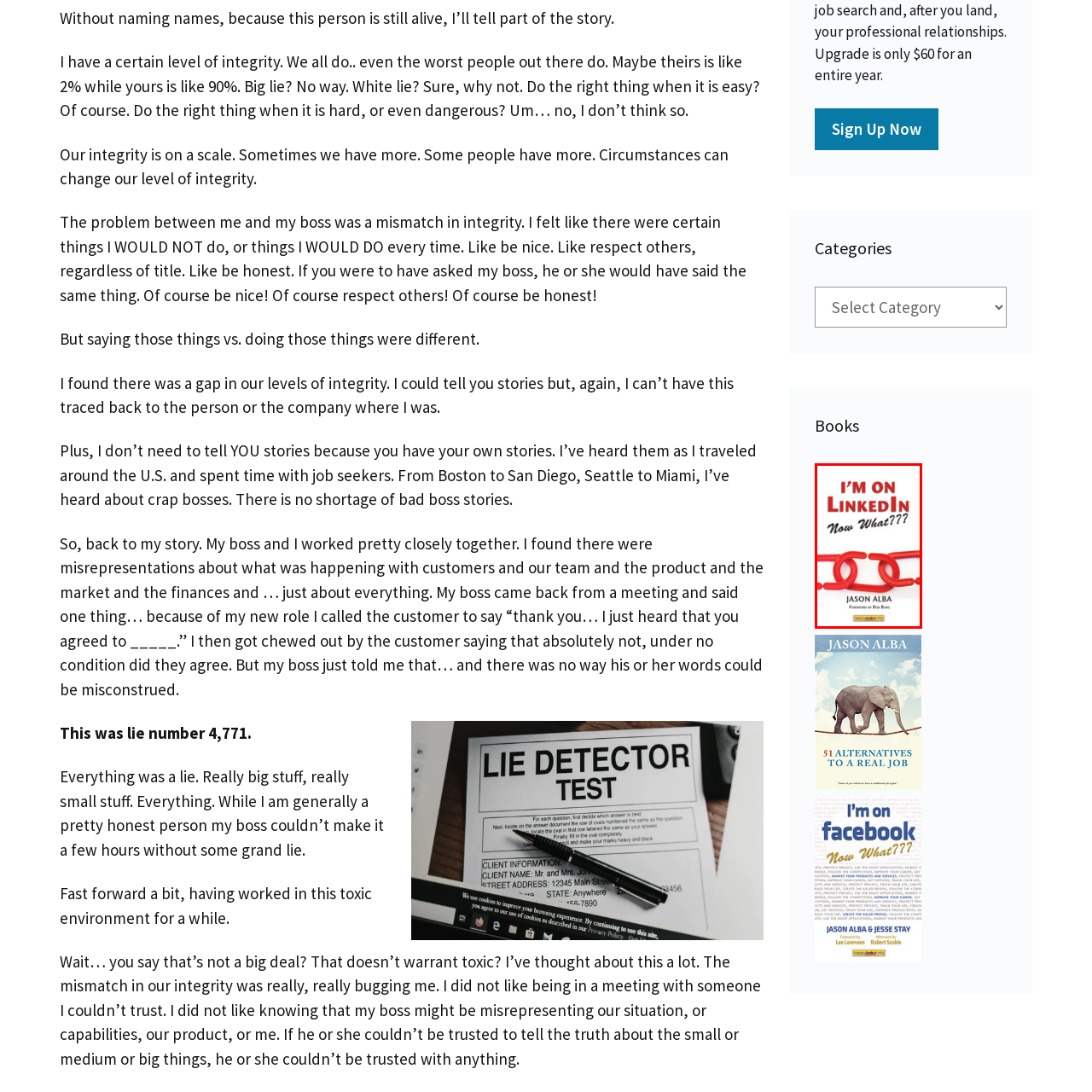Elaborate on the scene depicted inside the red bounding box.

The image features the cover of the book titled "I'm on LinkedIn Now What???" by Jason Alba, with a foreword by Bob Burg. The design prominently displays the book's title in bold, black letters against a vibrant red background, which complements the graphic of chain links connecting the words. This cover art suggests themes of networking and professional connection, inviting readers to explore how to effectively use LinkedIn as a tool for career advancement and relationship-building in their professional lives. The book aims to provide guidance for individuals navigating the complexities of online professional networking and maximizing their presence on the platform.